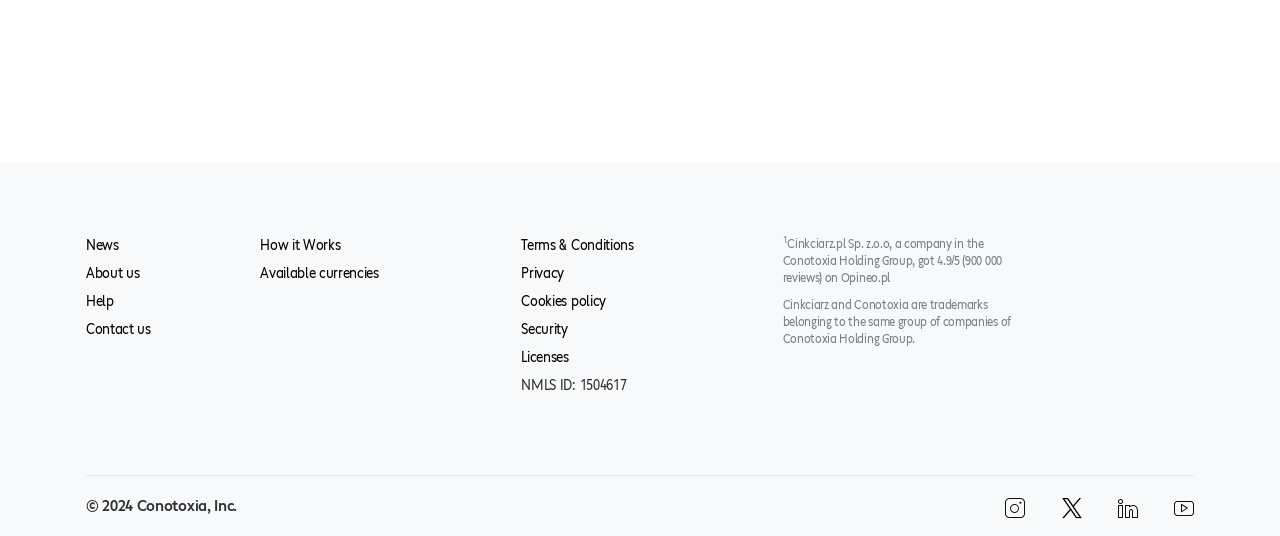Determine the bounding box coordinates for the area you should click to complete the following instruction: "Click on 'All rates'".

[0.453, 0.162, 0.547, 0.267]